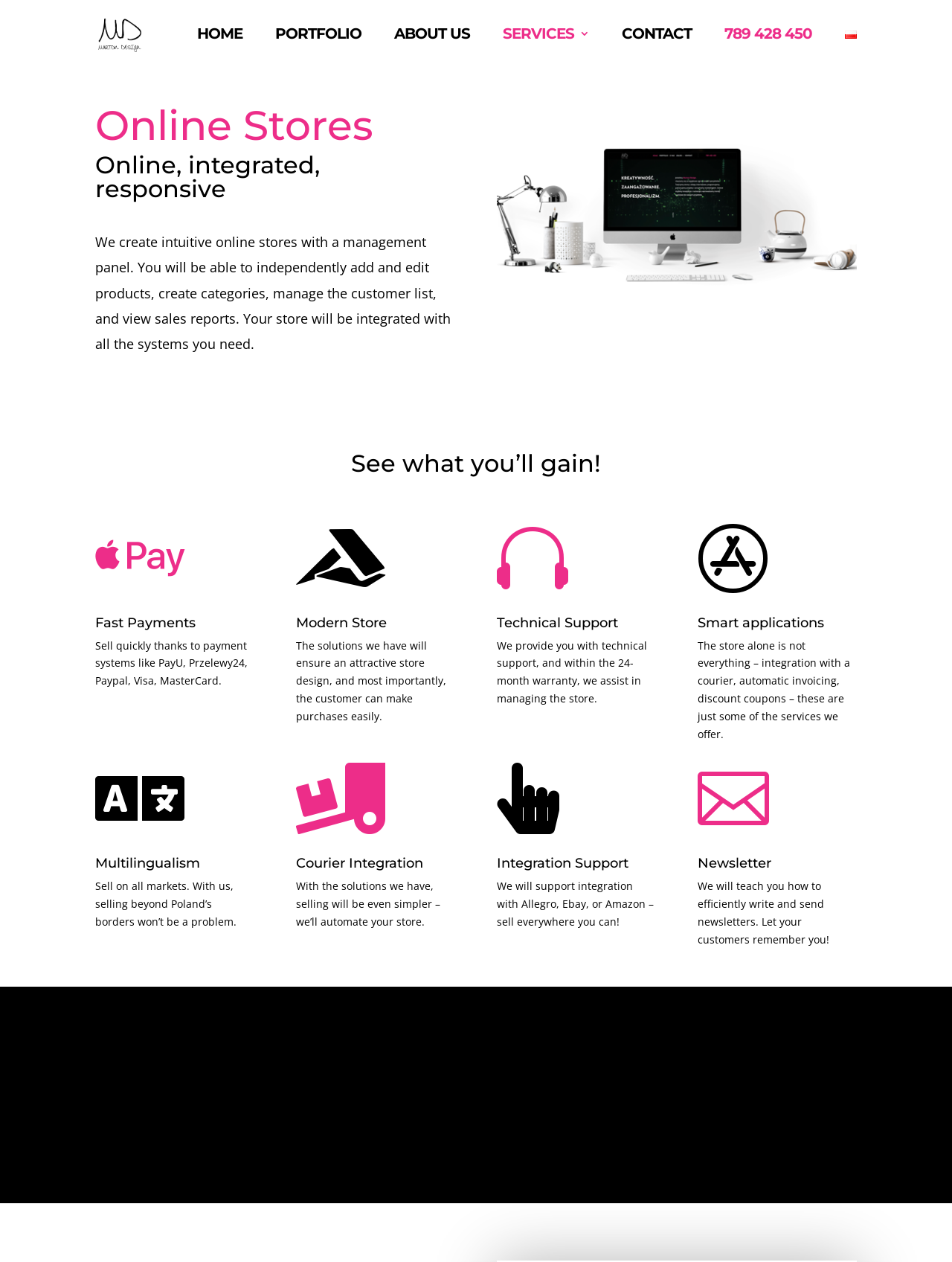What is the purpose of the online stores created by Marton Design?
Answer the question with just one word or phrase using the image.

To sell products